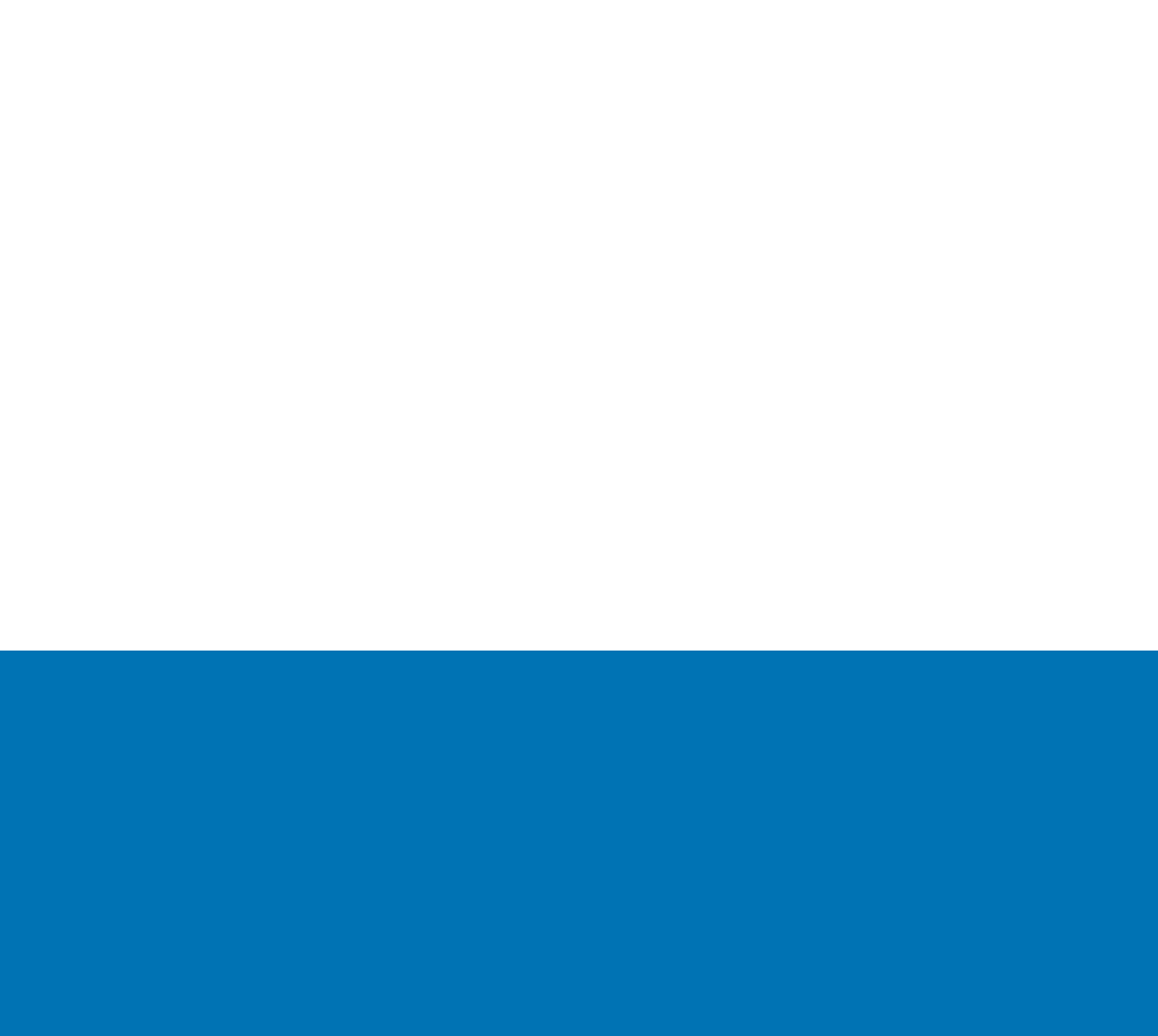Locate the bounding box coordinates of the area where you should click to accomplish the instruction: "View more about the high-potential initiative".

[0.078, 0.165, 0.168, 0.191]